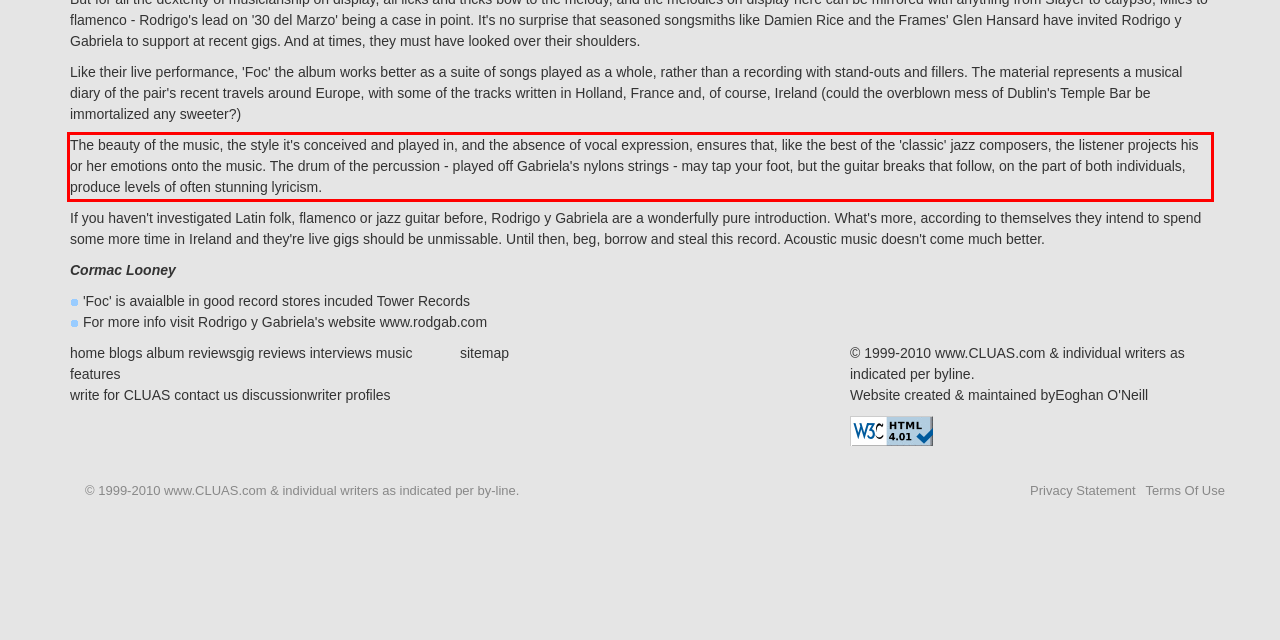Identify the text within the red bounding box on the webpage screenshot and generate the extracted text content.

The beauty of the music, the style it's conceived and played in, and the absence of vocal expression, ensures that, like the best of the 'classic' jazz composers, the listener projects his or her emotions onto the music. The drum of the percussion - played off Gabriela's nylons strings - may tap your foot, but the guitar breaks that follow, on the part of both individuals, produce levels of often stunning lyricism.